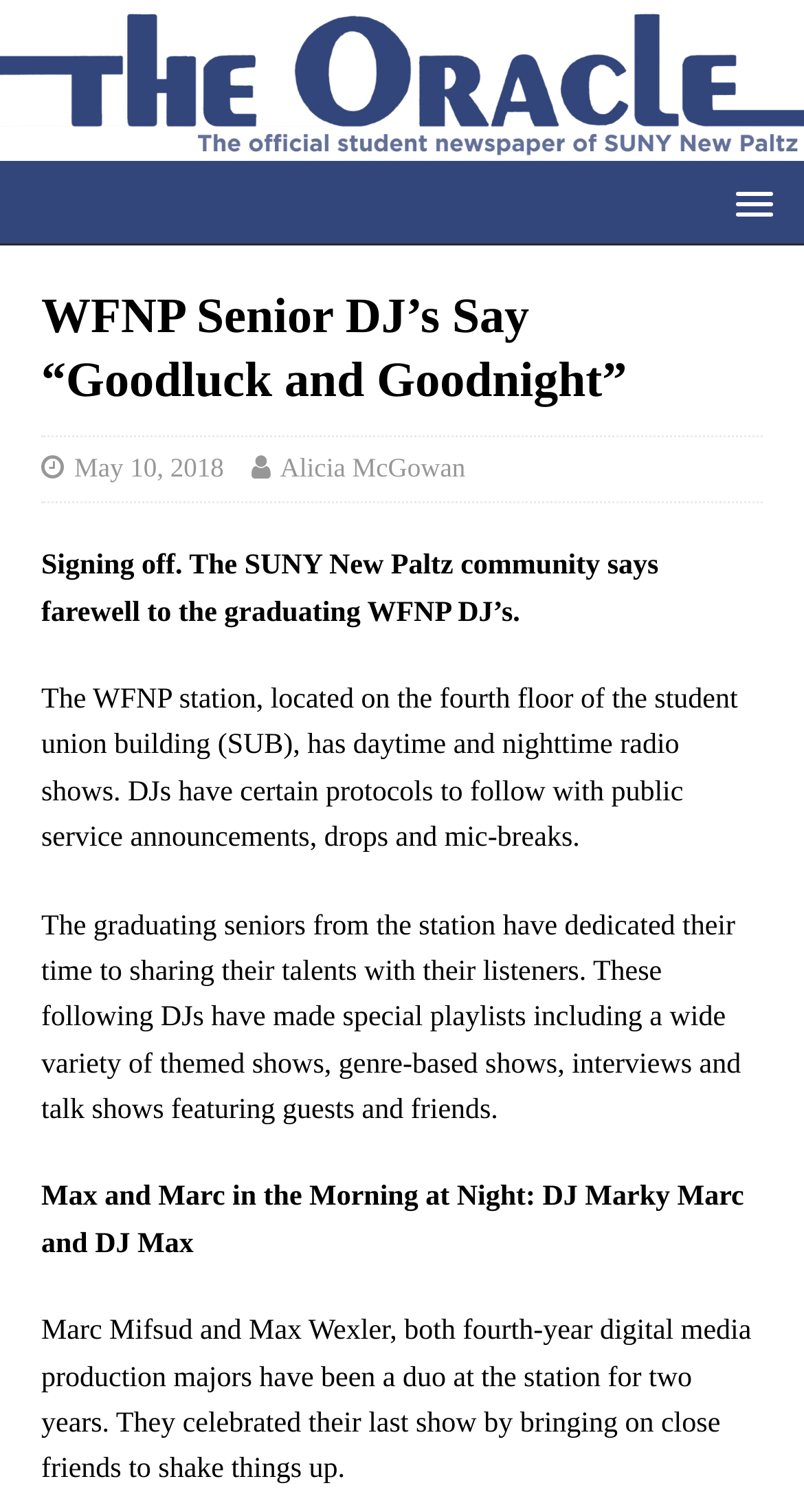Locate the bounding box of the UI element defined by this description: "MENU". The coordinates should be given as four float numbers between 0 and 1, formatted as [left, top, right, bottom].

[0.872, 0.113, 0.987, 0.153]